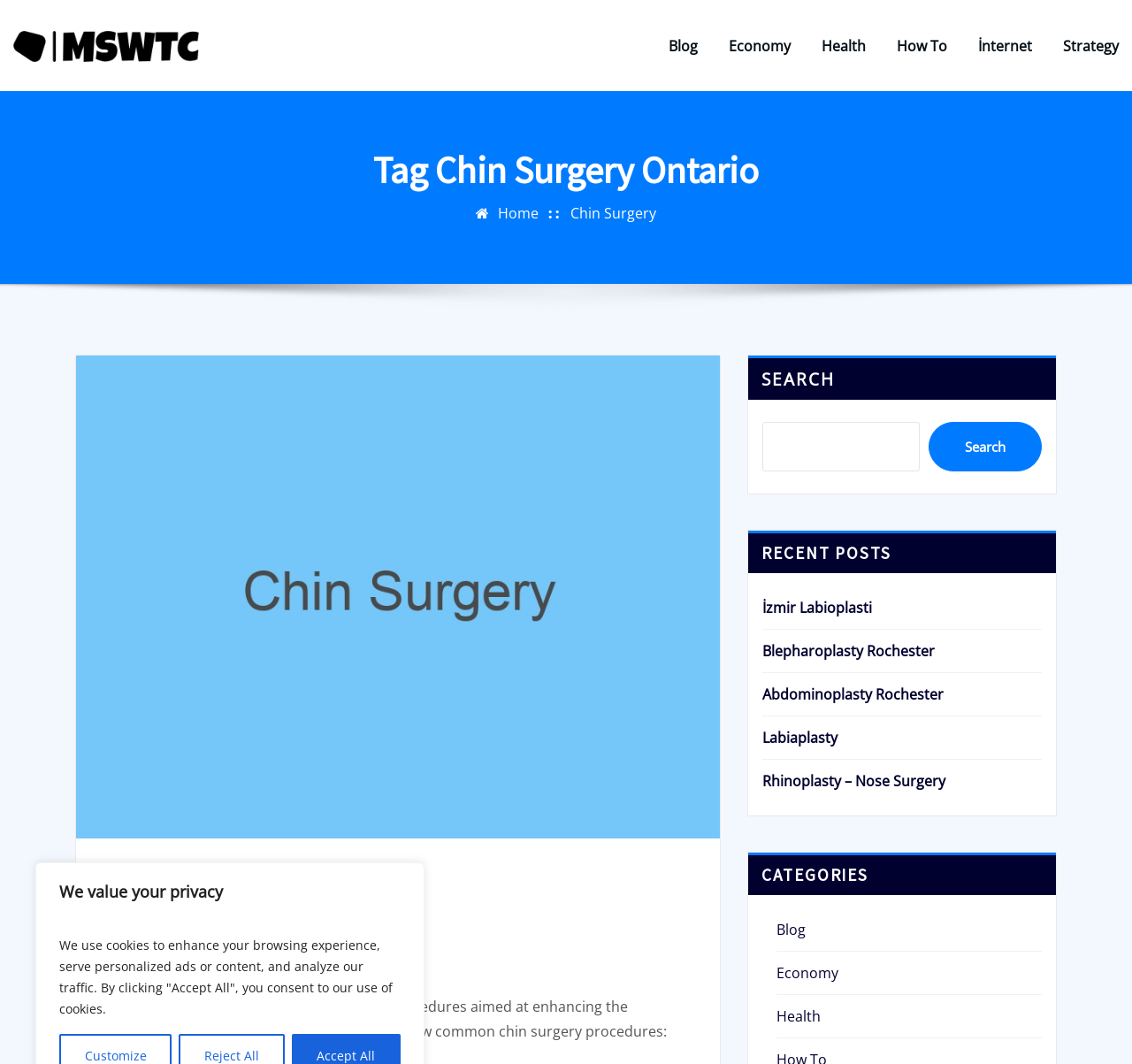Highlight the bounding box coordinates of the region I should click on to meet the following instruction: "Click the MSWTC logo".

[0.012, 0.029, 0.176, 0.058]